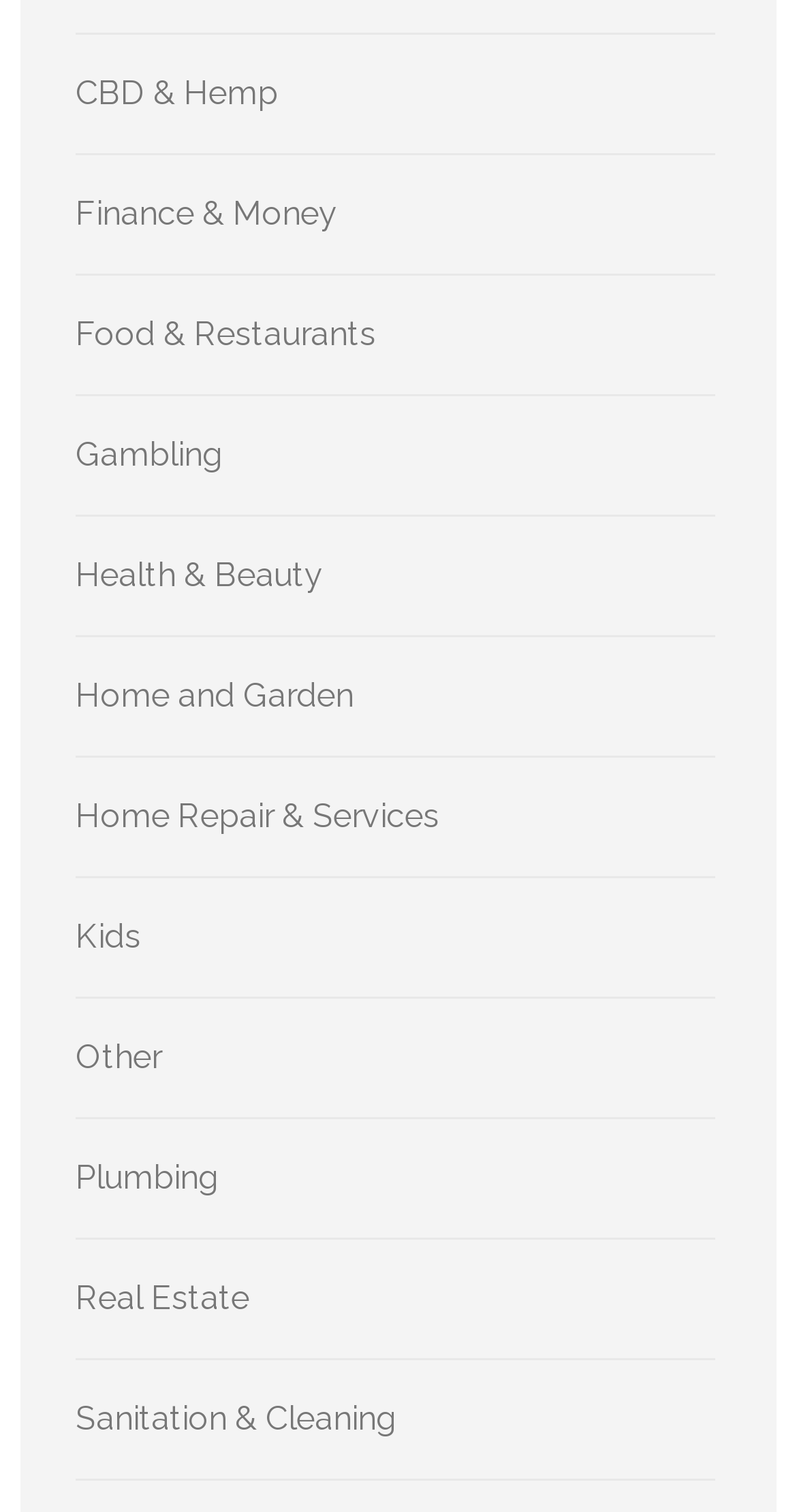Determine the bounding box coordinates of the target area to click to execute the following instruction: "Explore Finance & Money."

[0.095, 0.128, 0.423, 0.154]